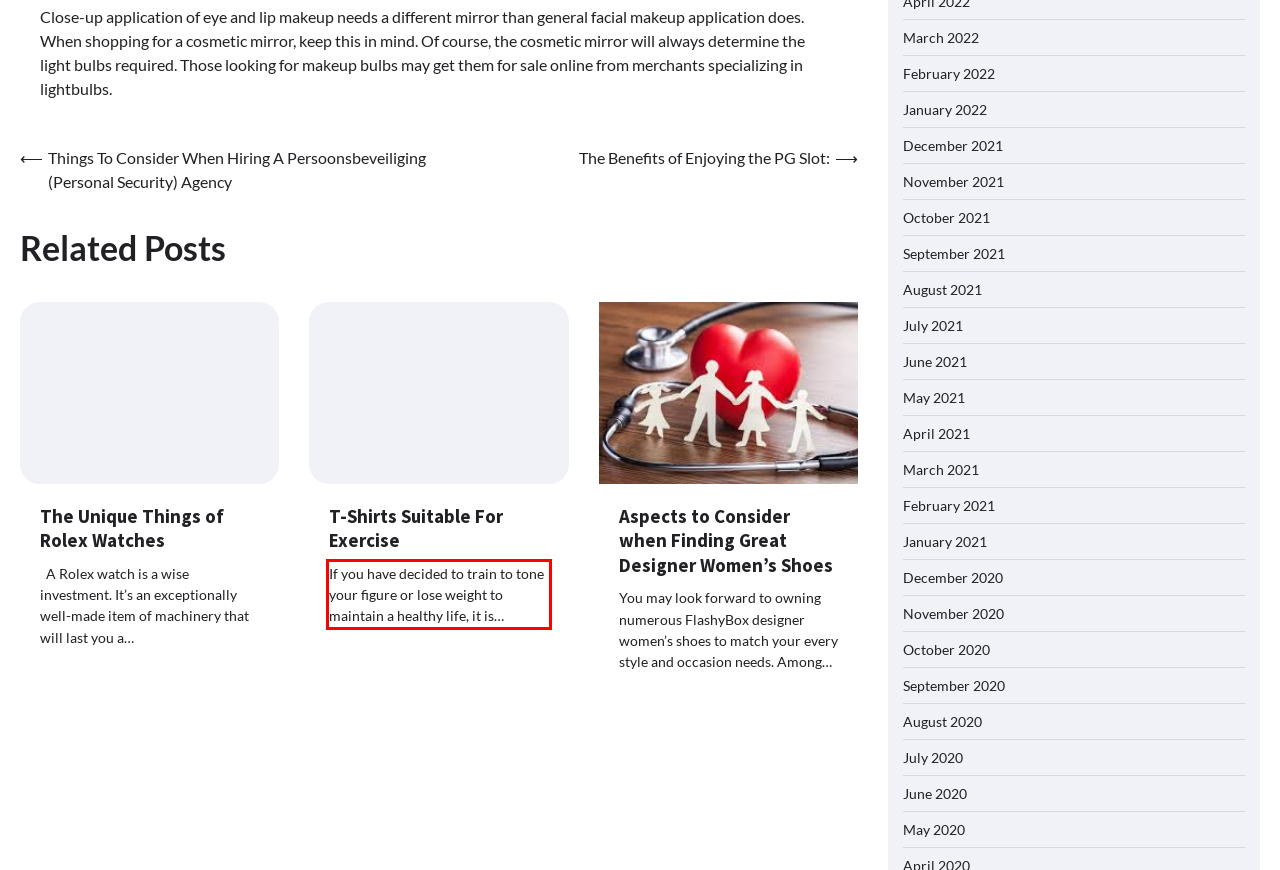You have a screenshot of a webpage, and there is a red bounding box around a UI element. Utilize OCR to extract the text within this red bounding box.

If you have decided to train to tone your figure or lose weight to maintain a healthy life, it is…